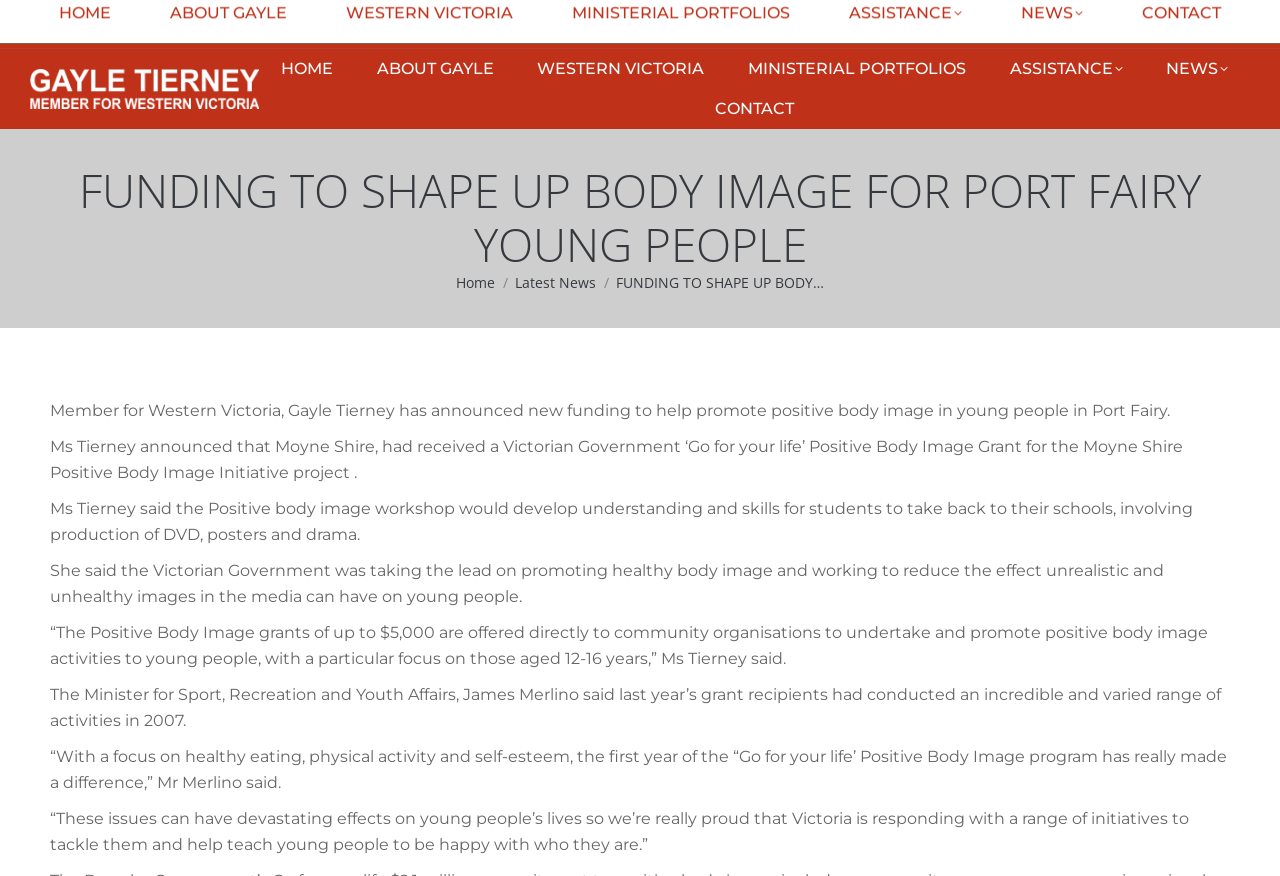Pinpoint the bounding box coordinates for the area that should be clicked to perform the following instruction: "Read latest news".

[0.402, 0.312, 0.466, 0.333]